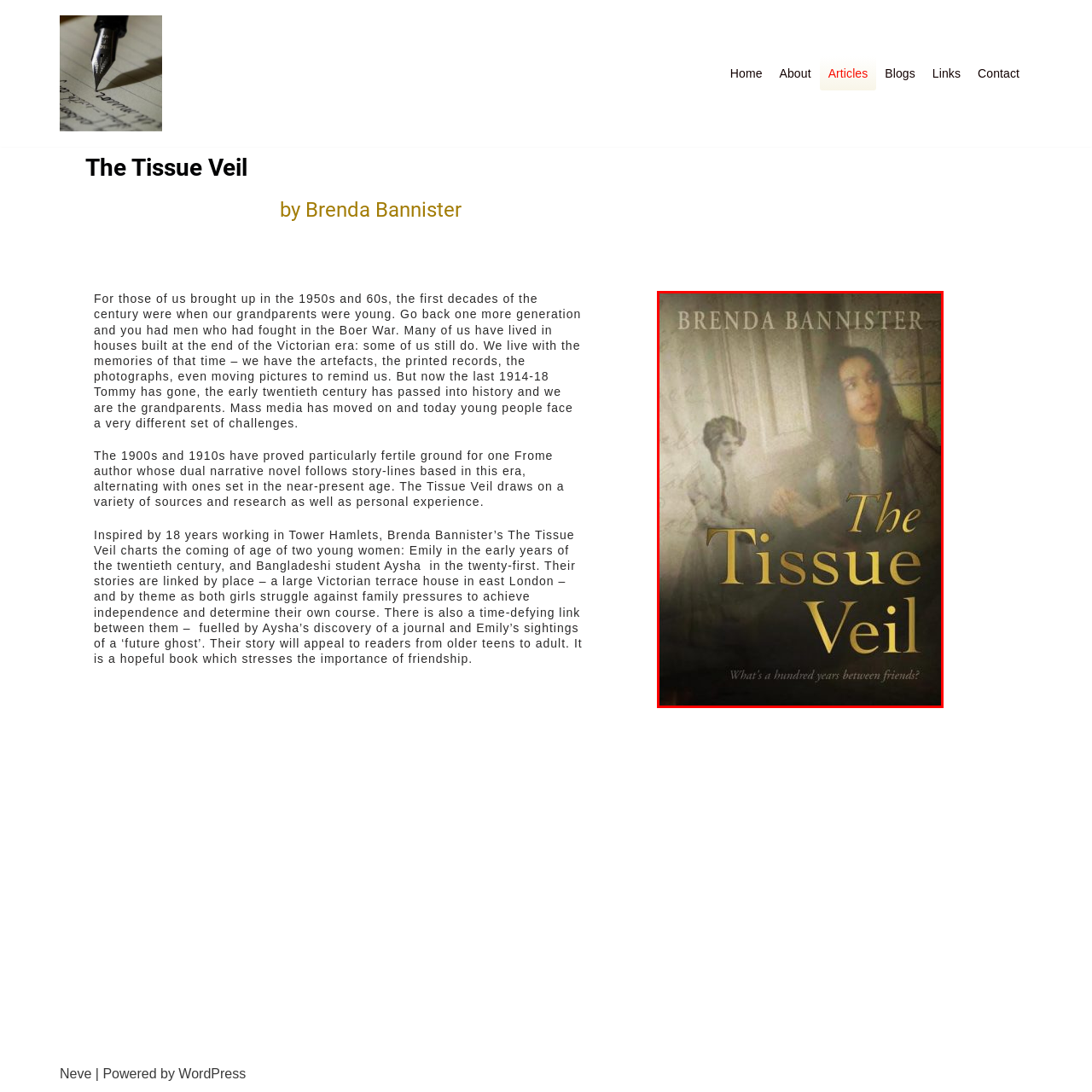Please analyze the portion of the image highlighted by the red bounding box and respond to the following question with a detailed explanation based on what you see: What is the theme suggested by the tagline?

The tagline 'What's a hundred years between friends?' suggests a theme of enduring friendship across generations, implying that the novel explores the connection between the two female figures from different time periods.